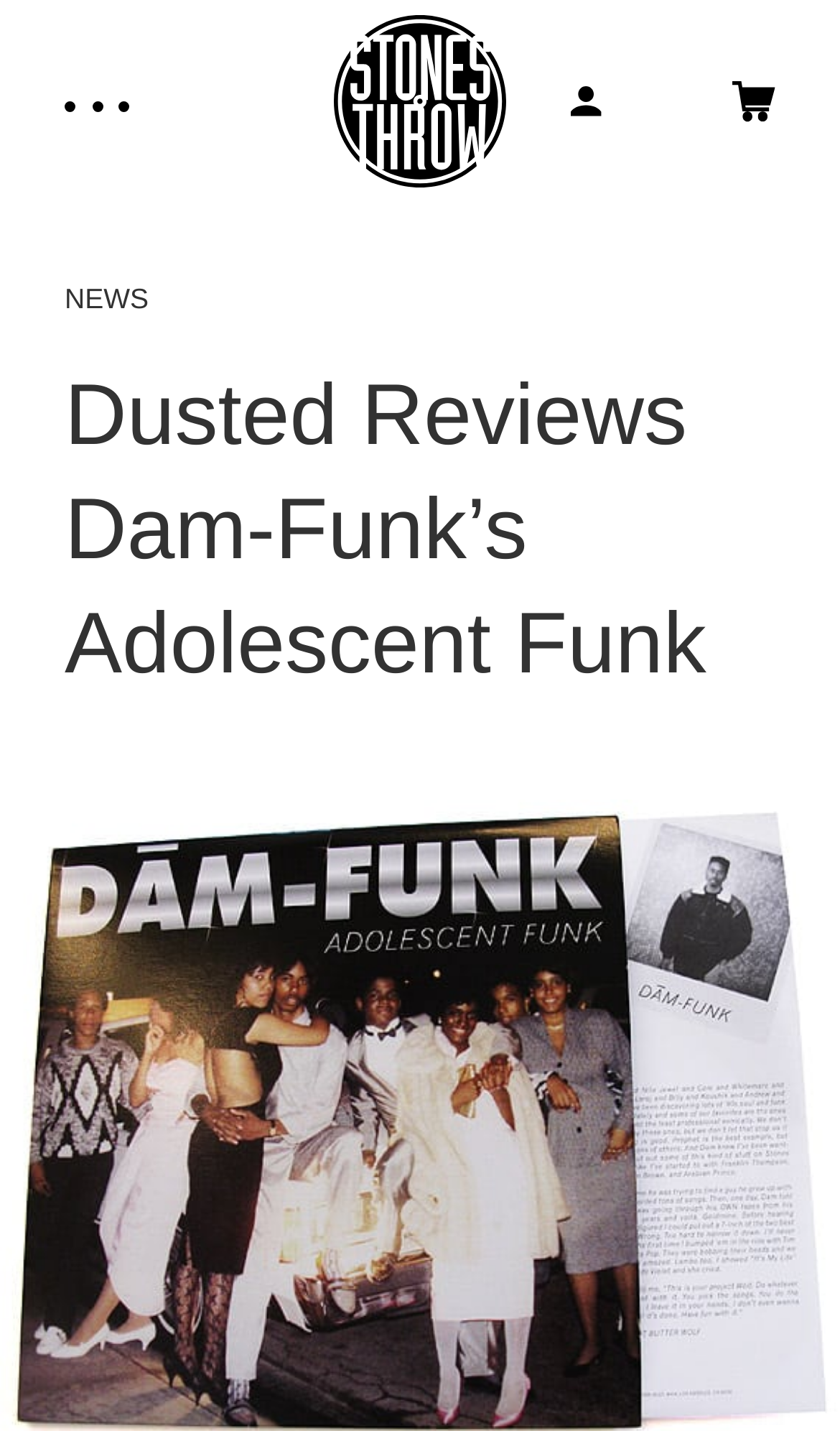What is the name of the album being reviewed?
Please ensure your answer is as detailed and informative as possible.

Based on the webpage structure, I found a heading element with the text 'Dusted Reviews Dam-Funk’s Adolescent Funk', which suggests that the webpage is reviewing an album called 'Adolescent Funk' by Dam-Funk.